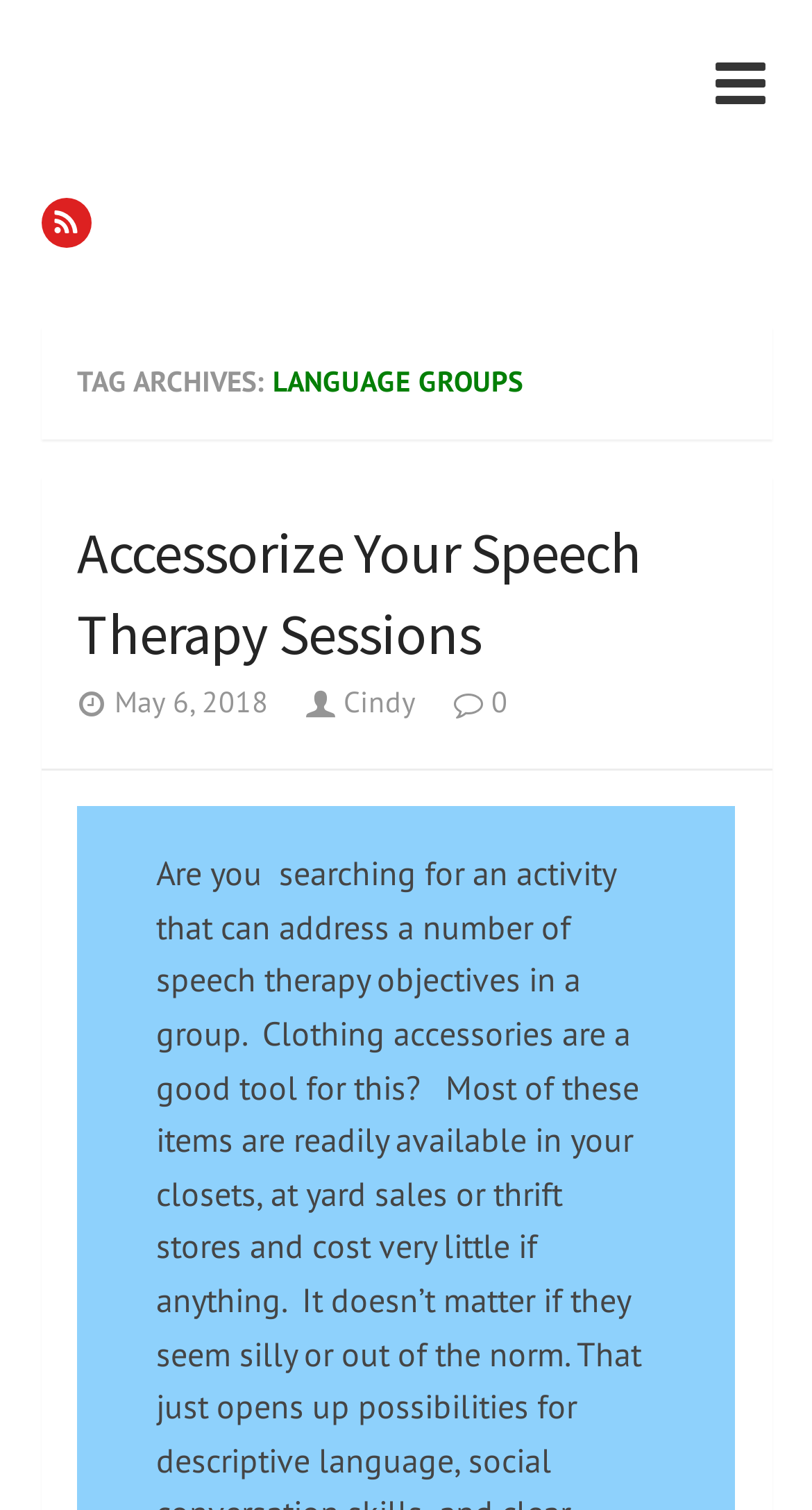Provide a thorough description of the webpage you see.

The webpage is about language groups and spontaneous speech, with a focus on teaching students to speak clearly and effectively. At the top, there is a link "In Spontaneous Speech" followed by a brief description of the webpage's purpose. Below this, there is a link "M" and a button "j" located at the top-right corner.

The main content of the webpage is divided into sections, with a heading "TAG ARCHIVES: LANGUAGE GROUPS" at the top. Below this, there is a section titled "Accessorize Your Speech Therapy Sessions", which includes a link to the same title and a date "May 6, 2018". This section also features two links, "v Cindy" and "J 0", which are positioned side by side.

Overall, the webpage has a simple layout with a clear hierarchy of headings and sections, making it easy to navigate and understand.